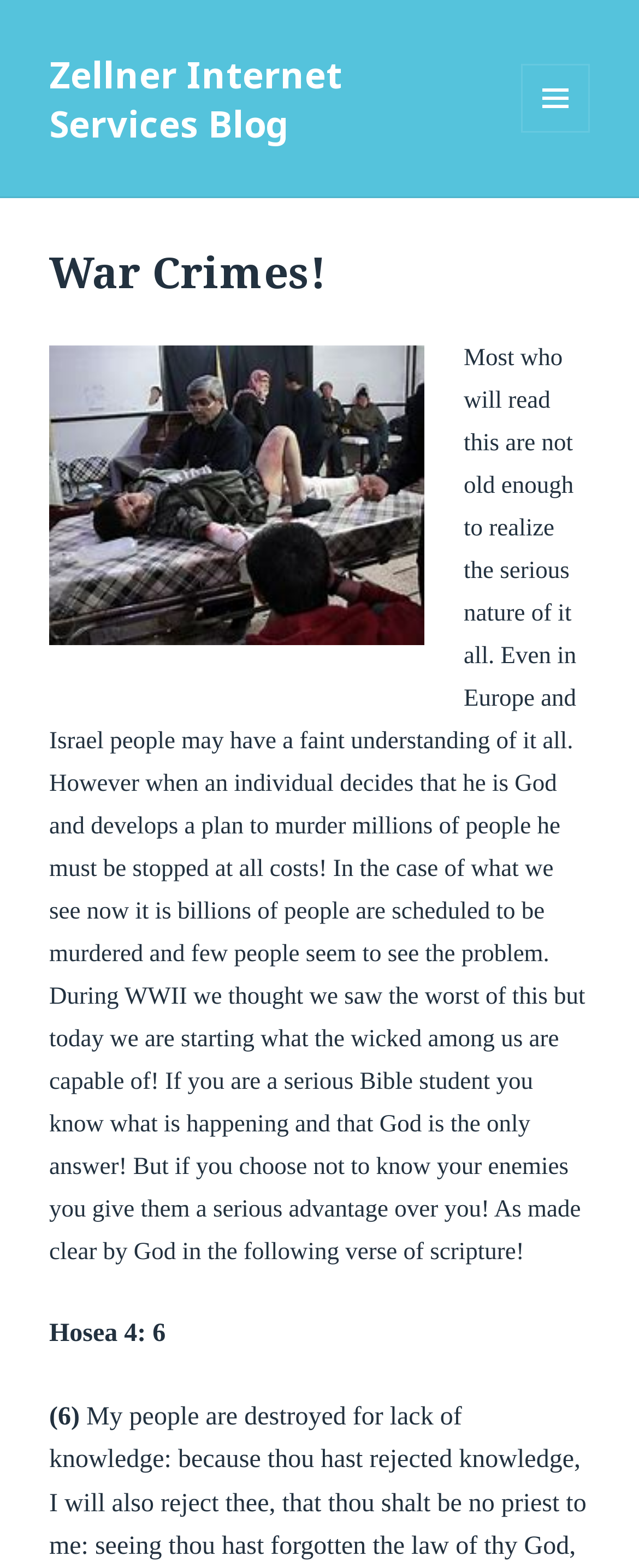What is the author's concern about? Examine the screenshot and reply using just one word or a brief phrase.

Murder of millions of people